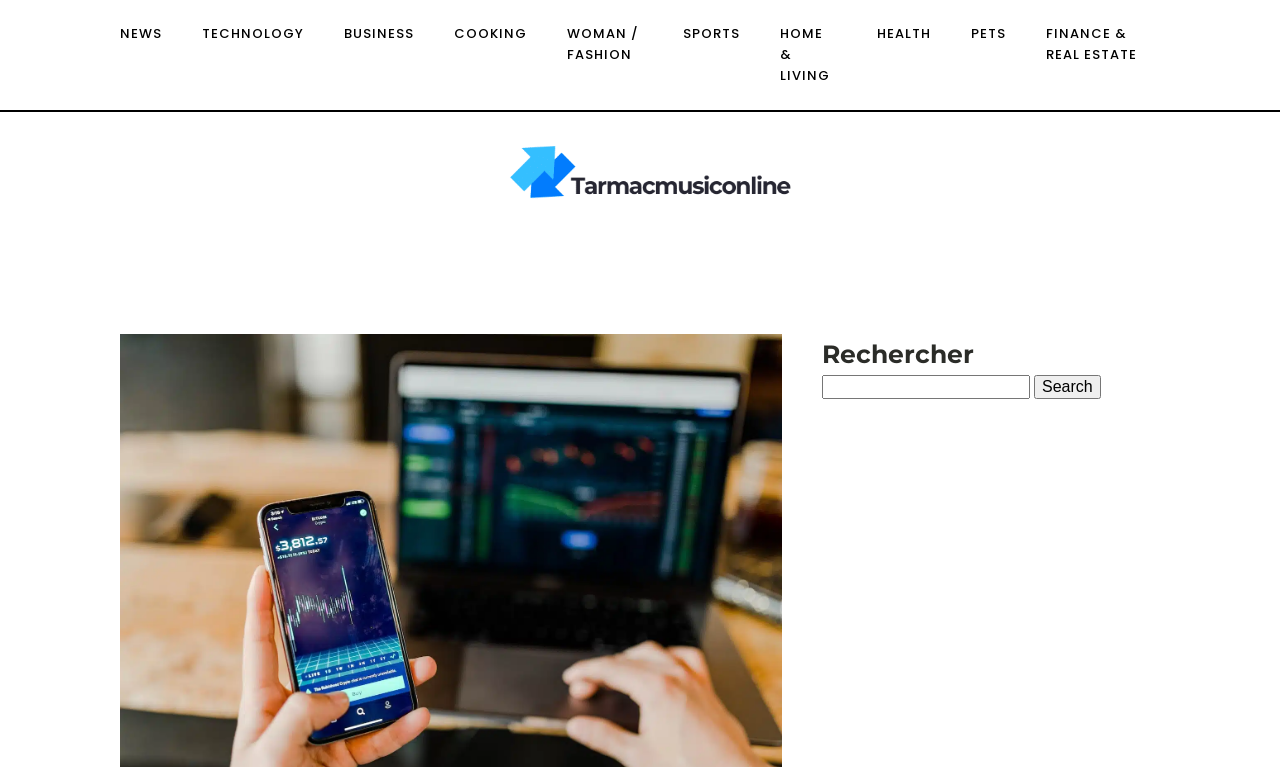Extract the bounding box coordinates for the UI element described as: "parent_node: Search name="s"".

None